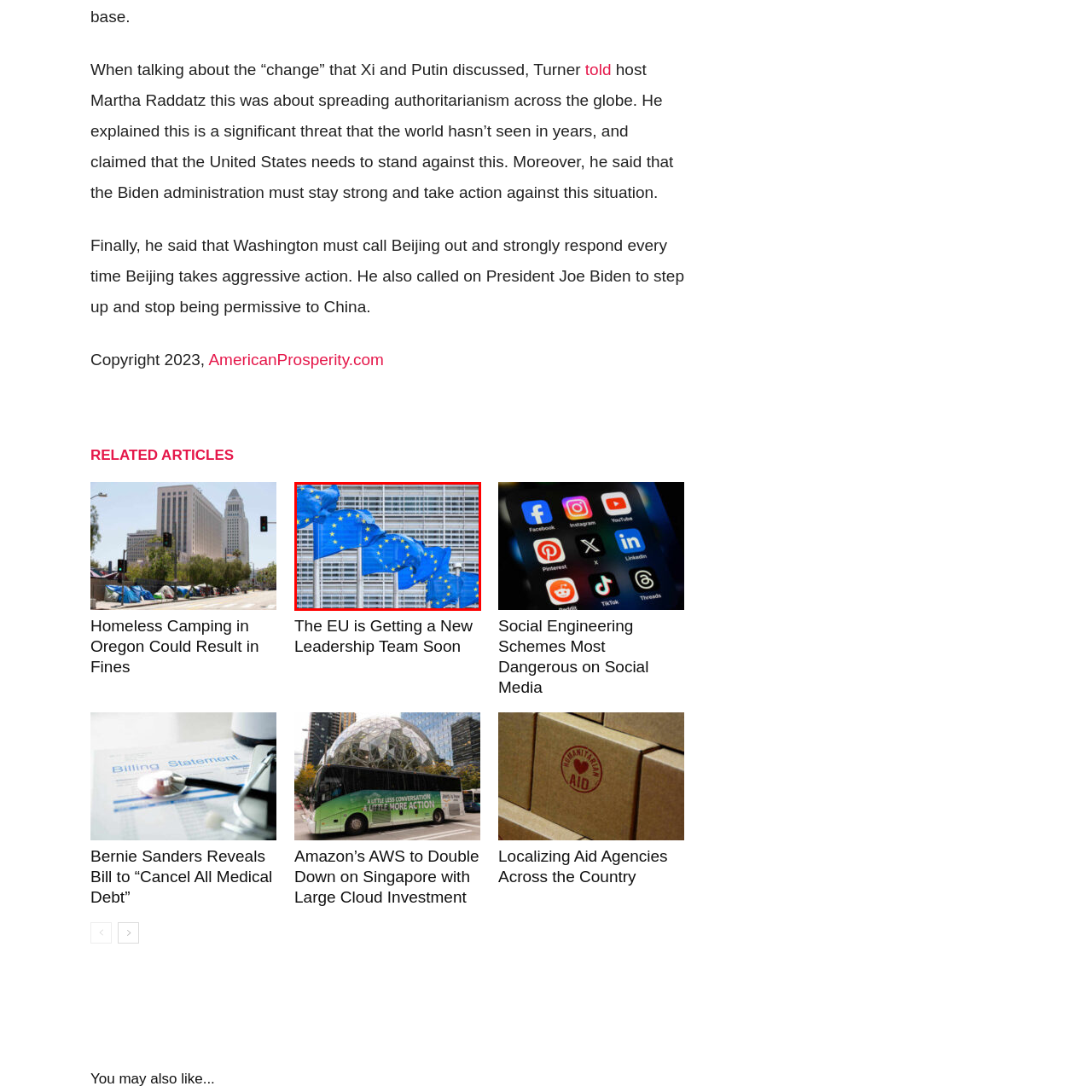Generate an elaborate caption for the image highlighted within the red boundary.

The image features multiple flags of the European Union fluttering prominently against a modern architectural backdrop. Set against a grid of sleek, metallic panels, the vibrant blue flags are emblazoned with the iconic yellow stars, symbolizing unity among EU member states. This visual captures a moment of strength and identity as Europe prepares for a new chapter in leadership, emphasizing the significance of collaboration and governance within the EU. The image evokes a sense of pride and aspiration, aligning with current discussions surrounding the EU's future direction.